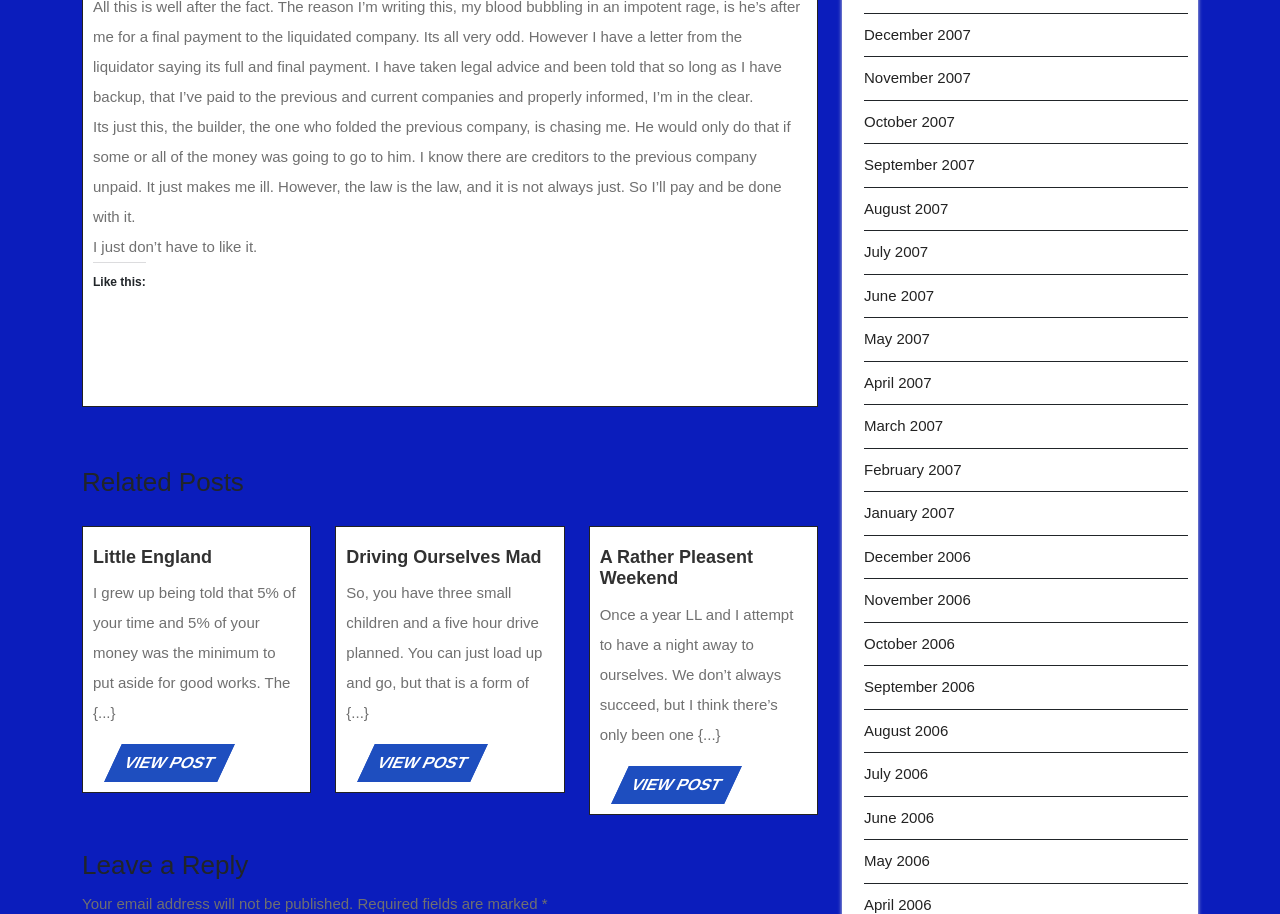Please identify the bounding box coordinates of the element that needs to be clicked to execute the following command: "View post 'A Rather Pleasent Weekend A Rather Pleasent Weekend'". Provide the bounding box using four float numbers between 0 and 1, formatted as [left, top, right, bottom].

[0.468, 0.598, 0.588, 0.644]